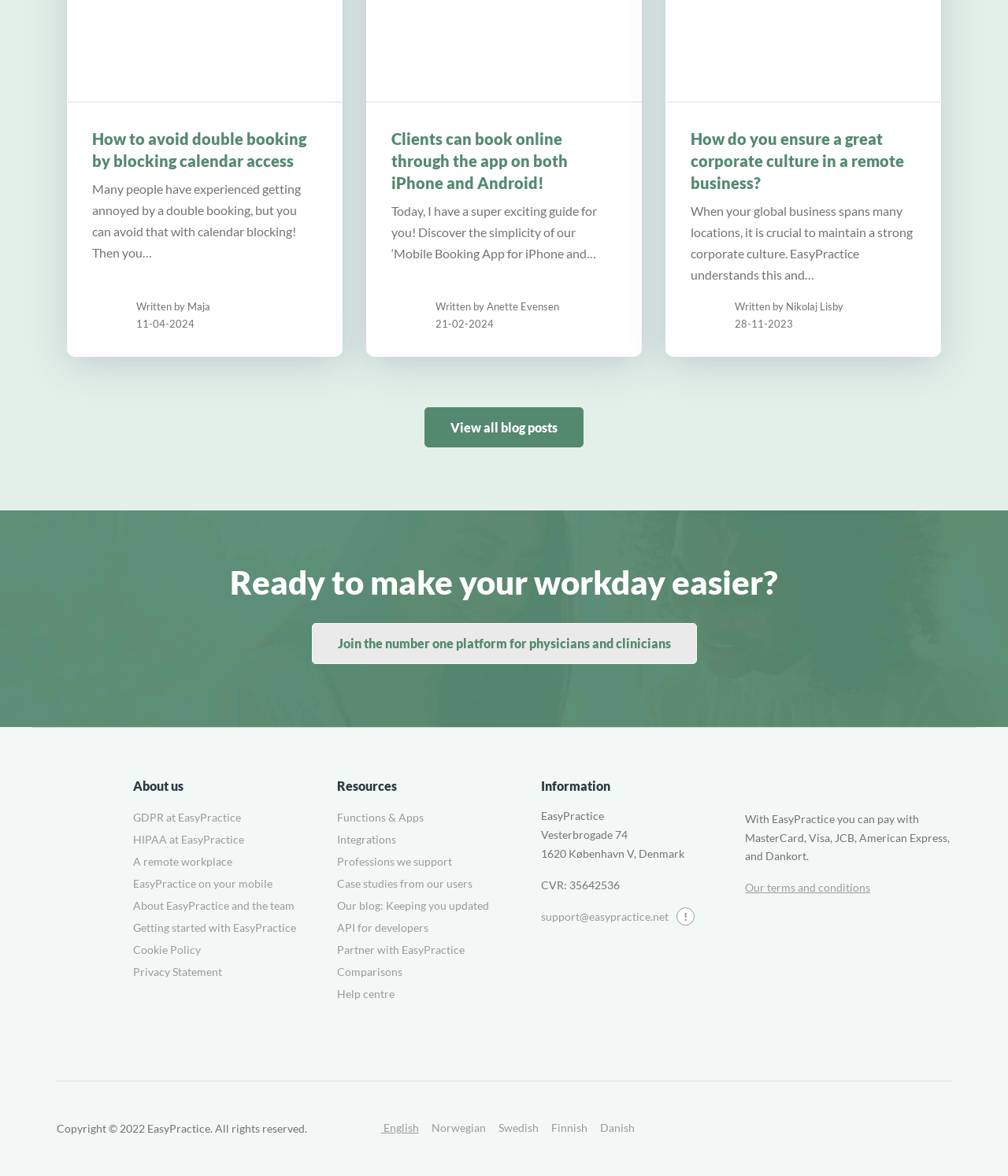Determine the bounding box coordinates of the clickable region to carry out the instruction: "Join the number one platform for physicians and clinicians".

[0.309, 0.53, 0.691, 0.564]